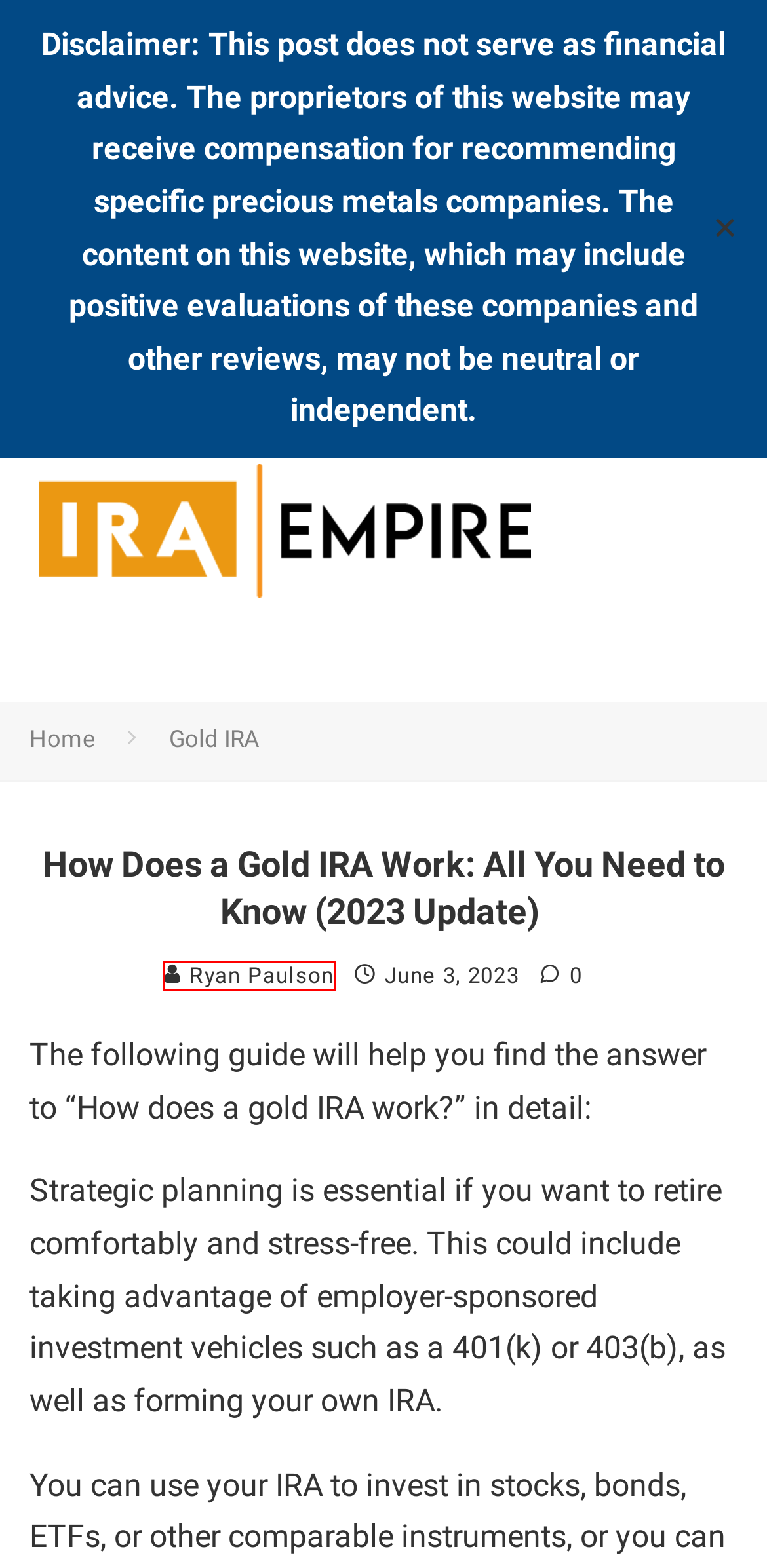Examine the screenshot of a webpage with a red bounding box around a UI element. Select the most accurate webpage description that corresponds to the new page after clicking the highlighted element. Here are the choices:
A. Bitcoin IRA Reviews (June 2024)
B. About Us - IRAEmpire.com
C. SD Bullion Reviews (June 2024)
D. Ryan Paulson, Author at IRAEmpire.com
E. IRAEmpire.com - Gold IRA Reviews & Crypto IRA Reviews
F. Gold IRA - IRAEmpire.com
G. Contact Us - IRAEmpire.com
H. How We Review Companies - IRAEmpire.com

D